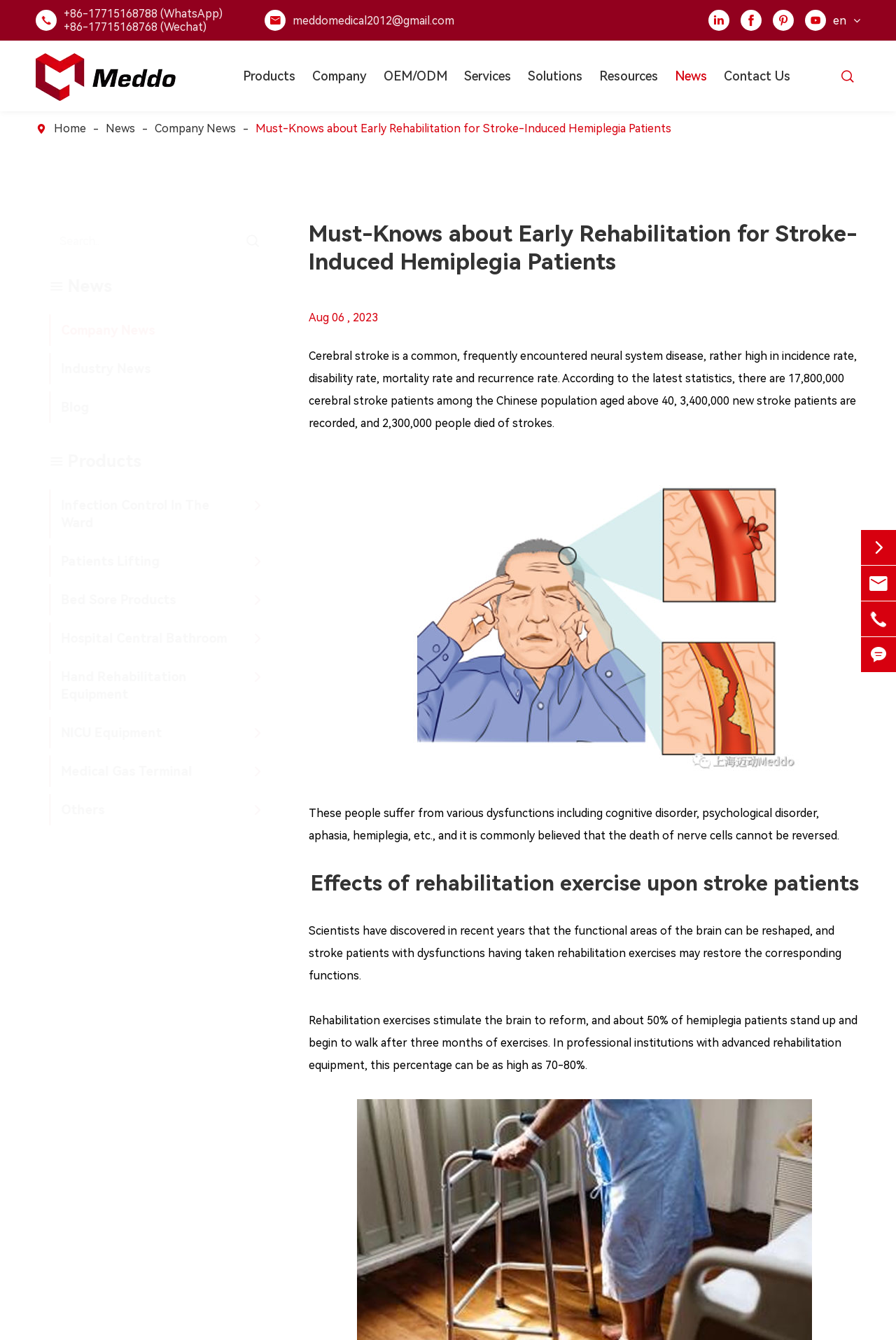Generate the title text from the webpage.

Must-Knows about Early Rehabilitation for Stroke-Induced Hemiplegia Patients